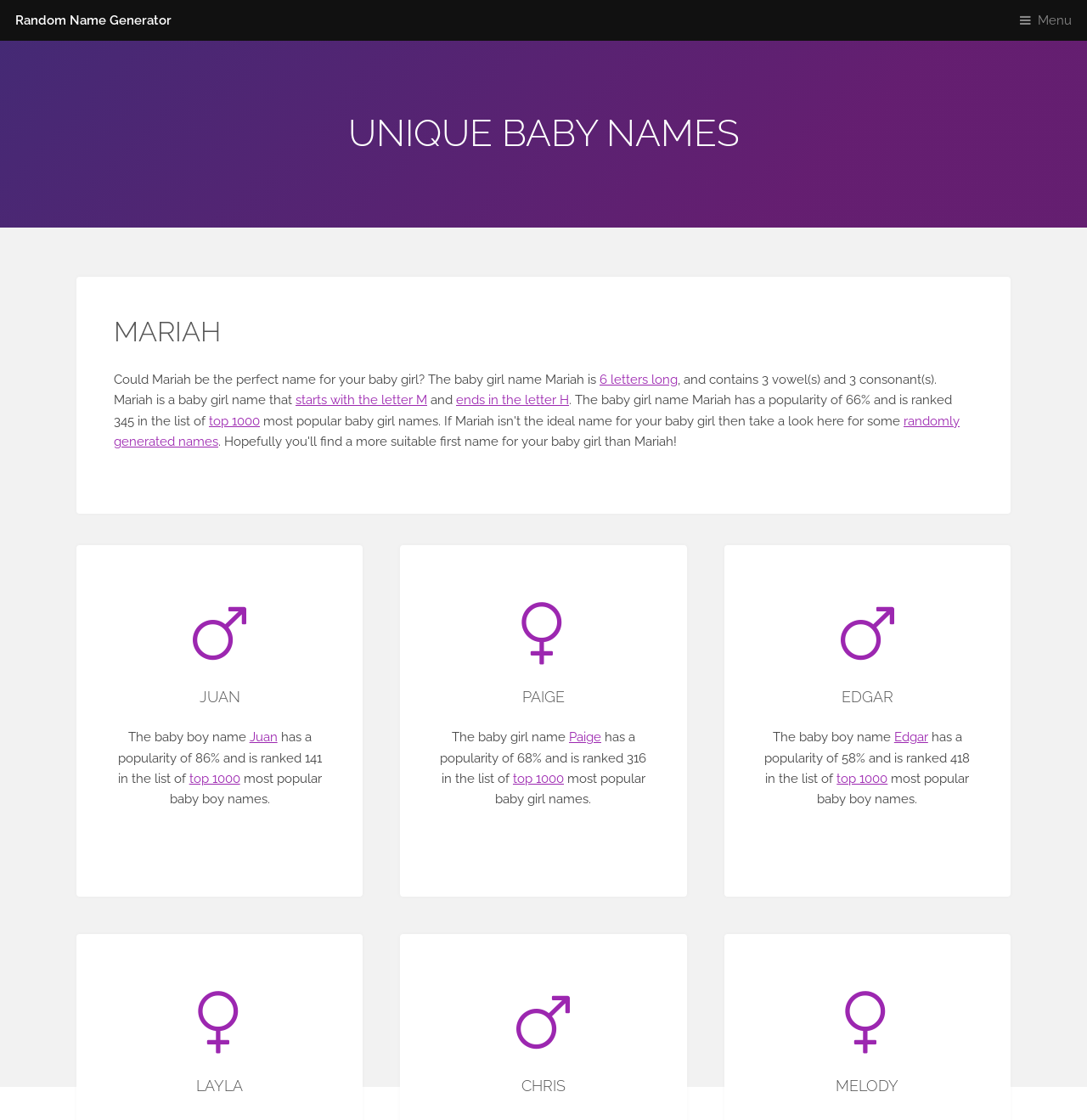Give a succinct answer to this question in a single word or phrase: 
What is the first letter of the baby boy name Juan?

J